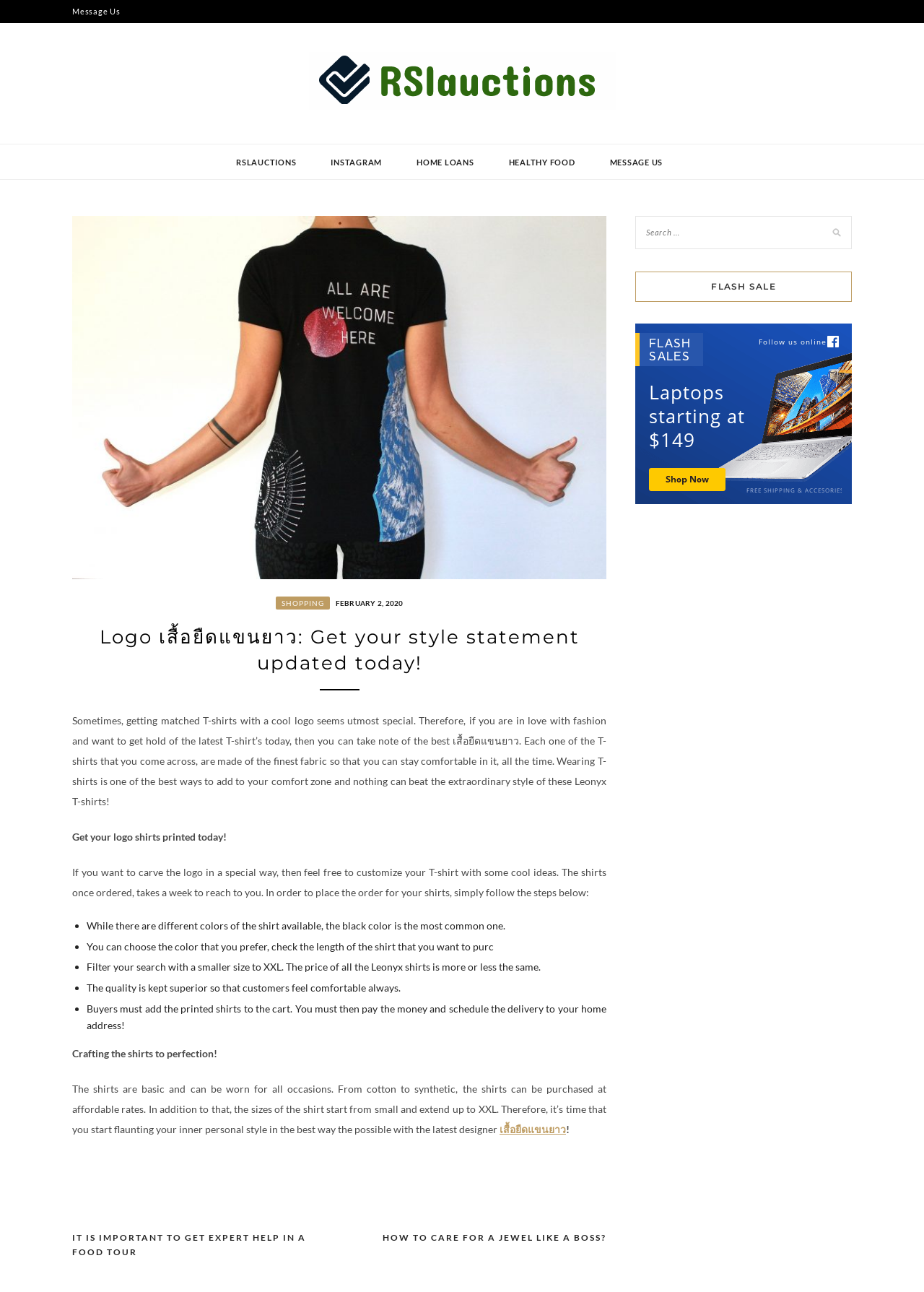Please find and report the primary heading text from the webpage.

RIGHT WAY TO SURF